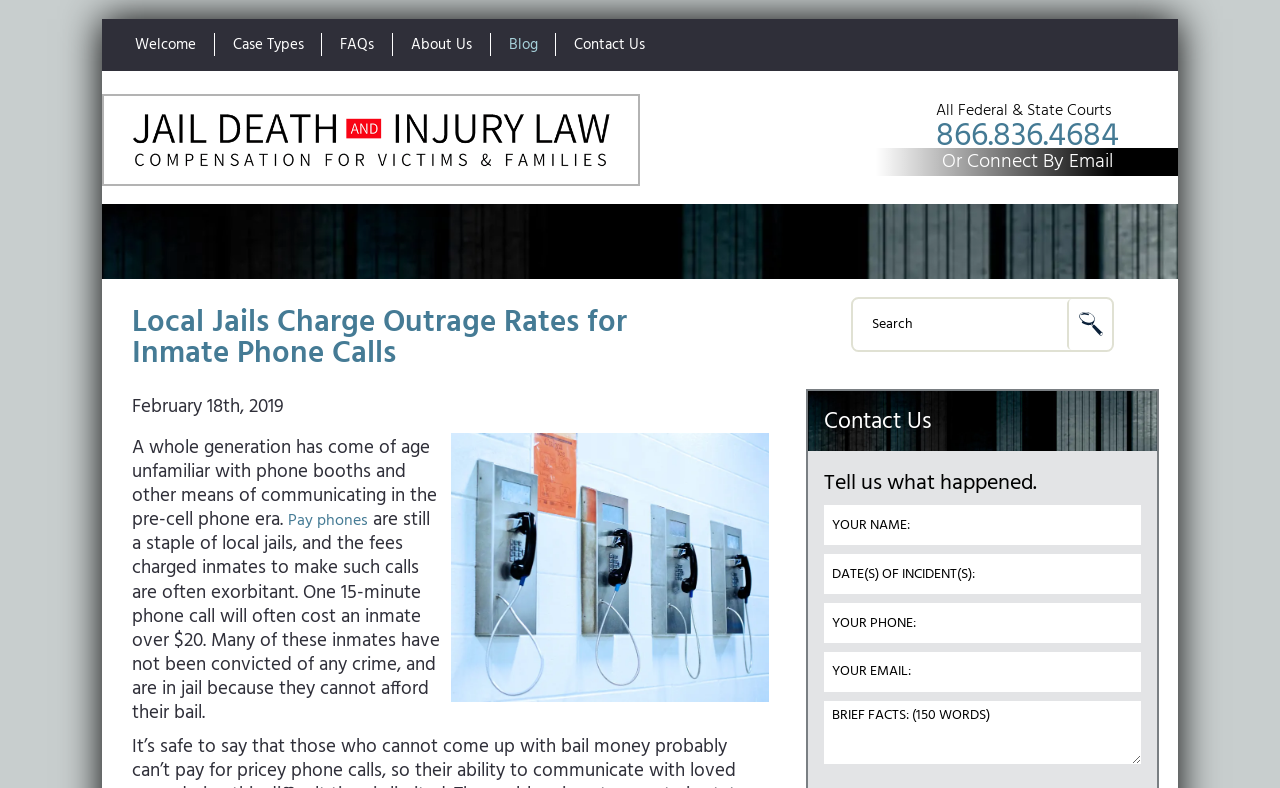What is the tone of the webpage content? Please answer the question using a single word or phrase based on the image.

Critical